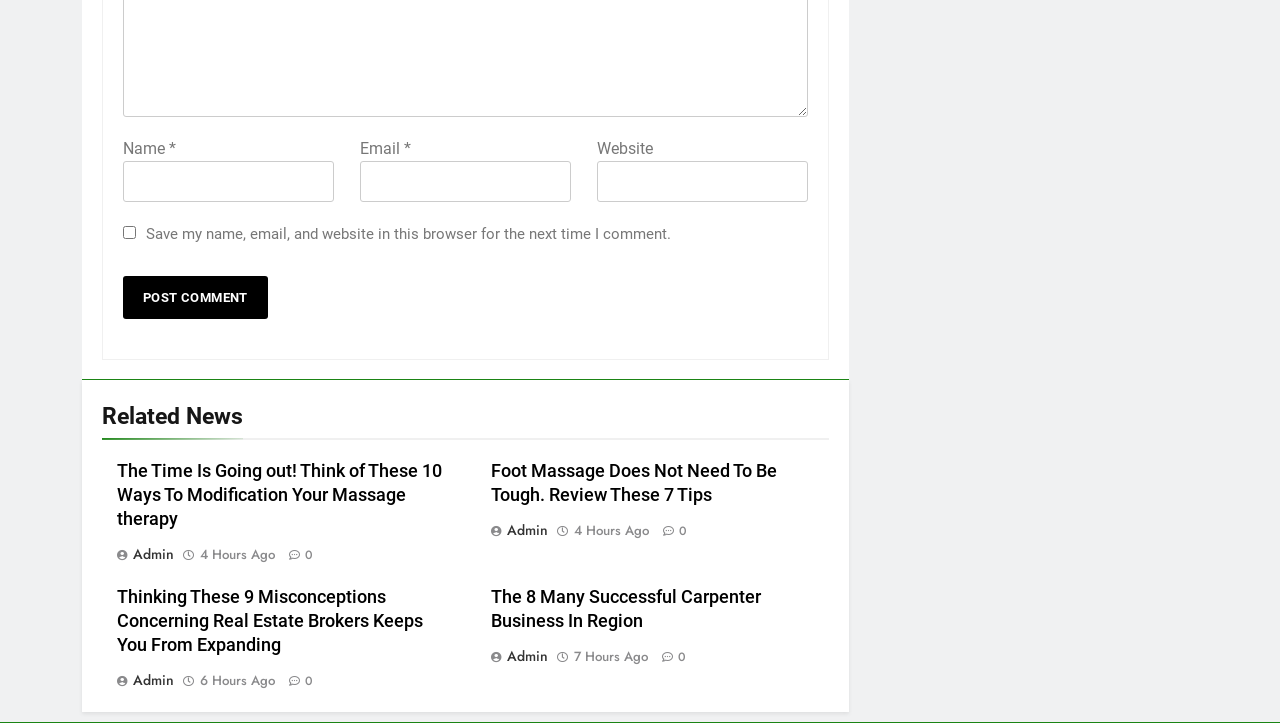Identify the bounding box coordinates of the section to be clicked to complete the task described by the following instruction: "Read the article about real estate brokers". The coordinates should be four float numbers between 0 and 1, formatted as [left, top, right, bottom].

[0.091, 0.812, 0.33, 0.906]